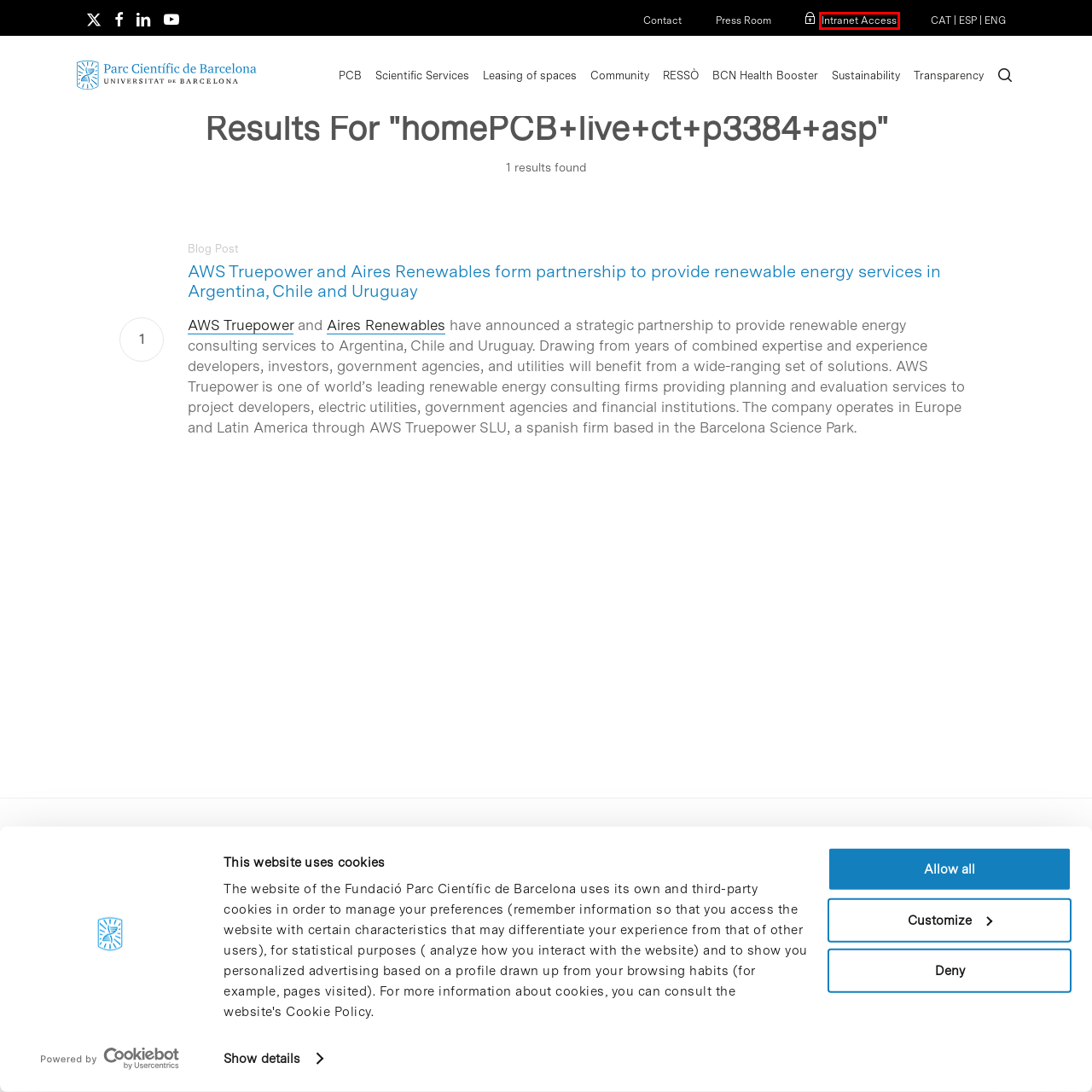Review the webpage screenshot and focus on the UI element within the red bounding box. Select the best-matching webpage description for the new webpage that follows after clicking the highlighted element. Here are the candidates:
A. Cookie Consent Solution by Cookiebot™ | Start Your Free Trial
B. Job Vacancies - Parc Científic de Barcelona
C. Contracting party's profile - Parc Científic de Barcelona
D. BCN Health Booster - Parc Científic de Barcelona
E. Scientific Services - Parc Científic de Barcelona
F. Home - Parc Científic de Barcelona
G. Access to the Intranet - Parc Científic de Barcelona
H. Sustainability - Parc Científic de Barcelona

G